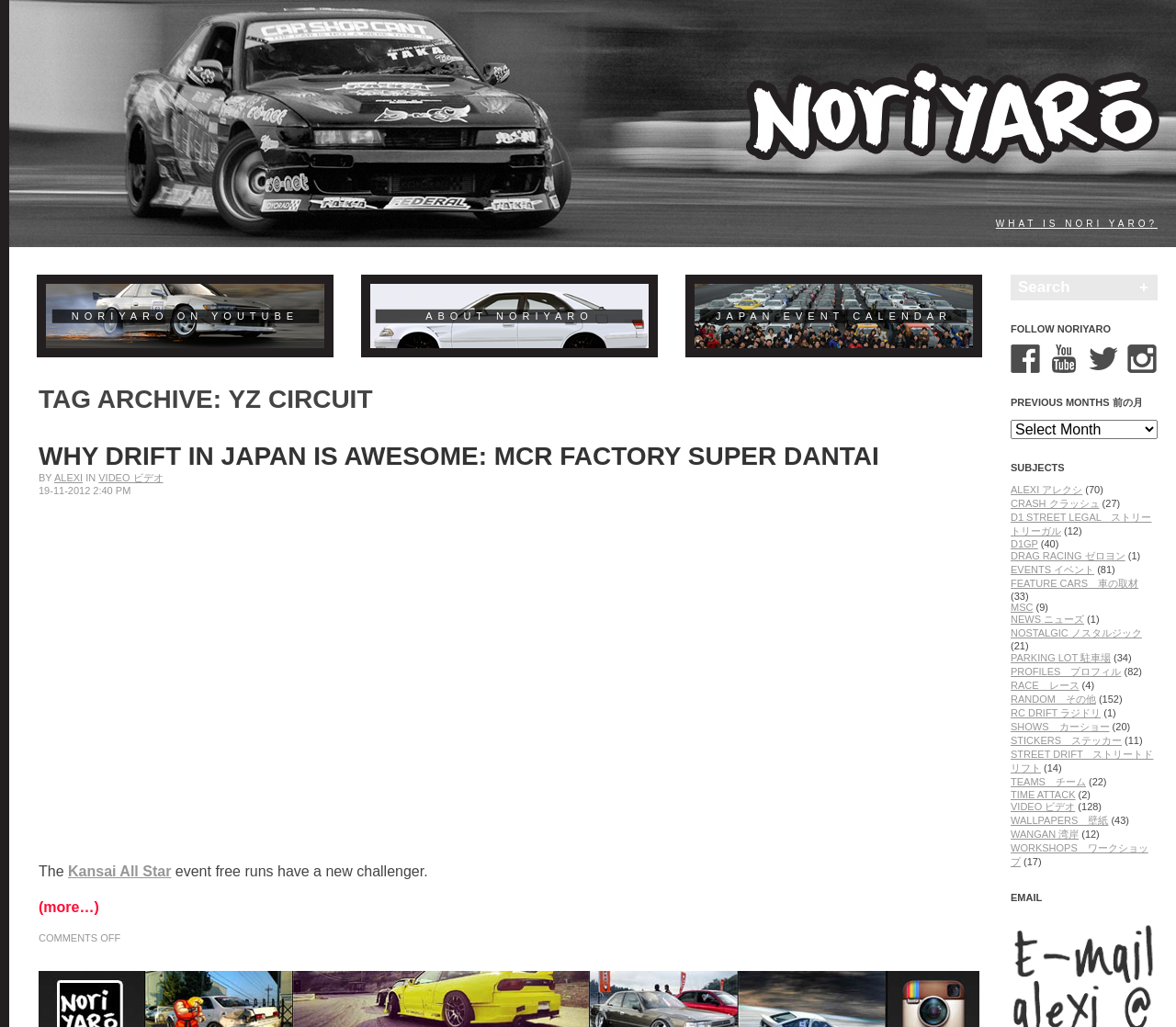Determine the bounding box coordinates for the UI element with the following description: "Feature Cars　車の取材". The coordinates should be four float numbers between 0 and 1, represented as [left, top, right, bottom].

[0.859, 0.563, 0.968, 0.573]